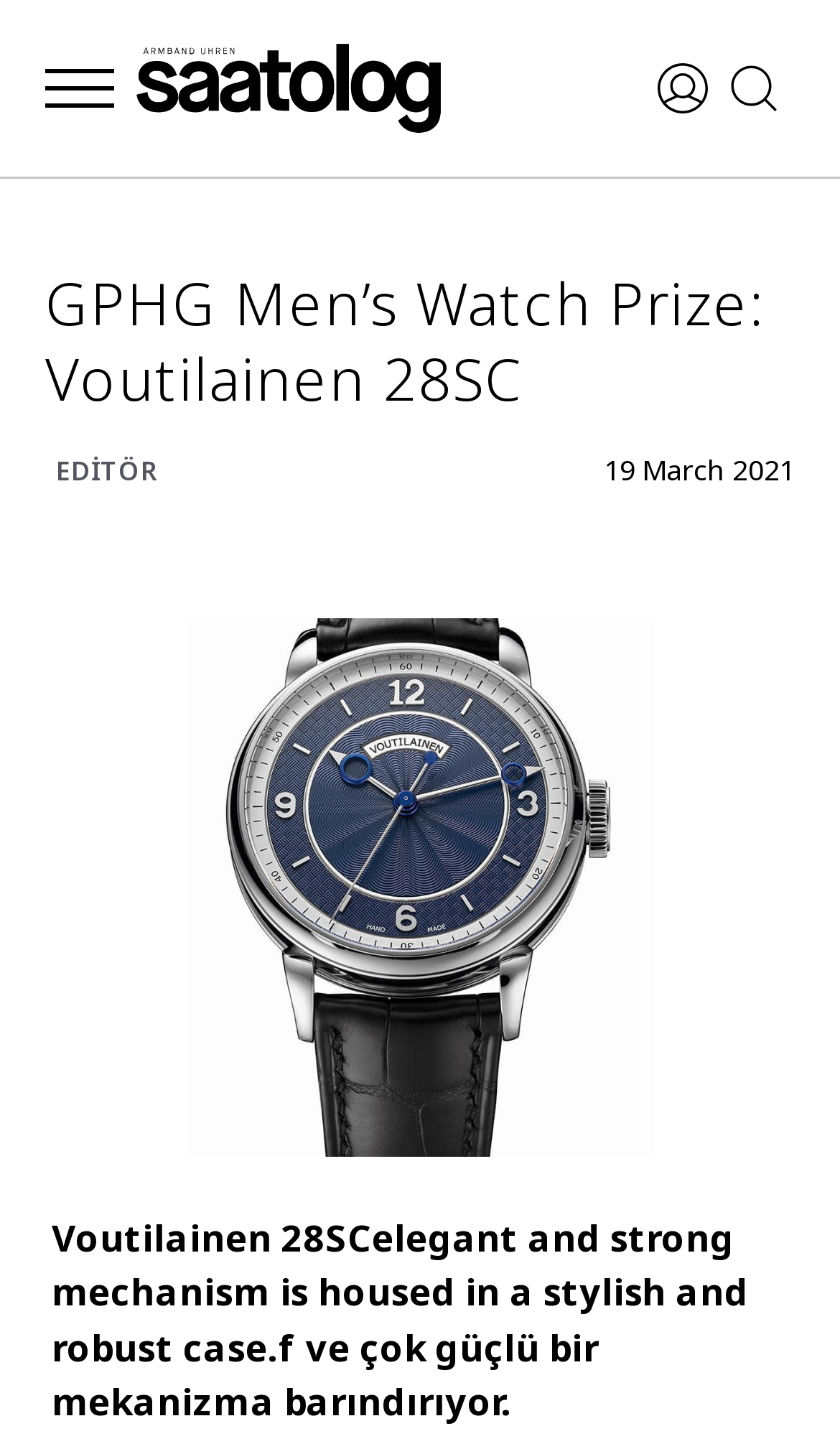What is the position of the logo in the webpage?
Using the information from the image, provide a comprehensive answer to the question.

I found the position by looking at the bounding box coordinates of the image element with the text 'Saatolog.com.tr Logo', which has a y1 value of 0.03, indicating that it is at the top of the webpage, and an x1 value of 0.161, indicating that it is at the left side of the webpage.